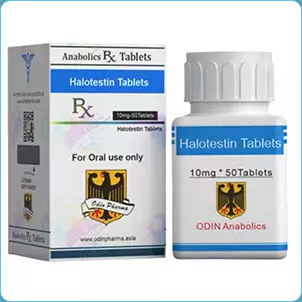What is the purpose of this product?
Kindly offer a detailed explanation using the data available in the image.

The product is an oral steroid, and the caption mentions that it is specifically designed for bodybuilding and performance enhancement, indicating its intended use.